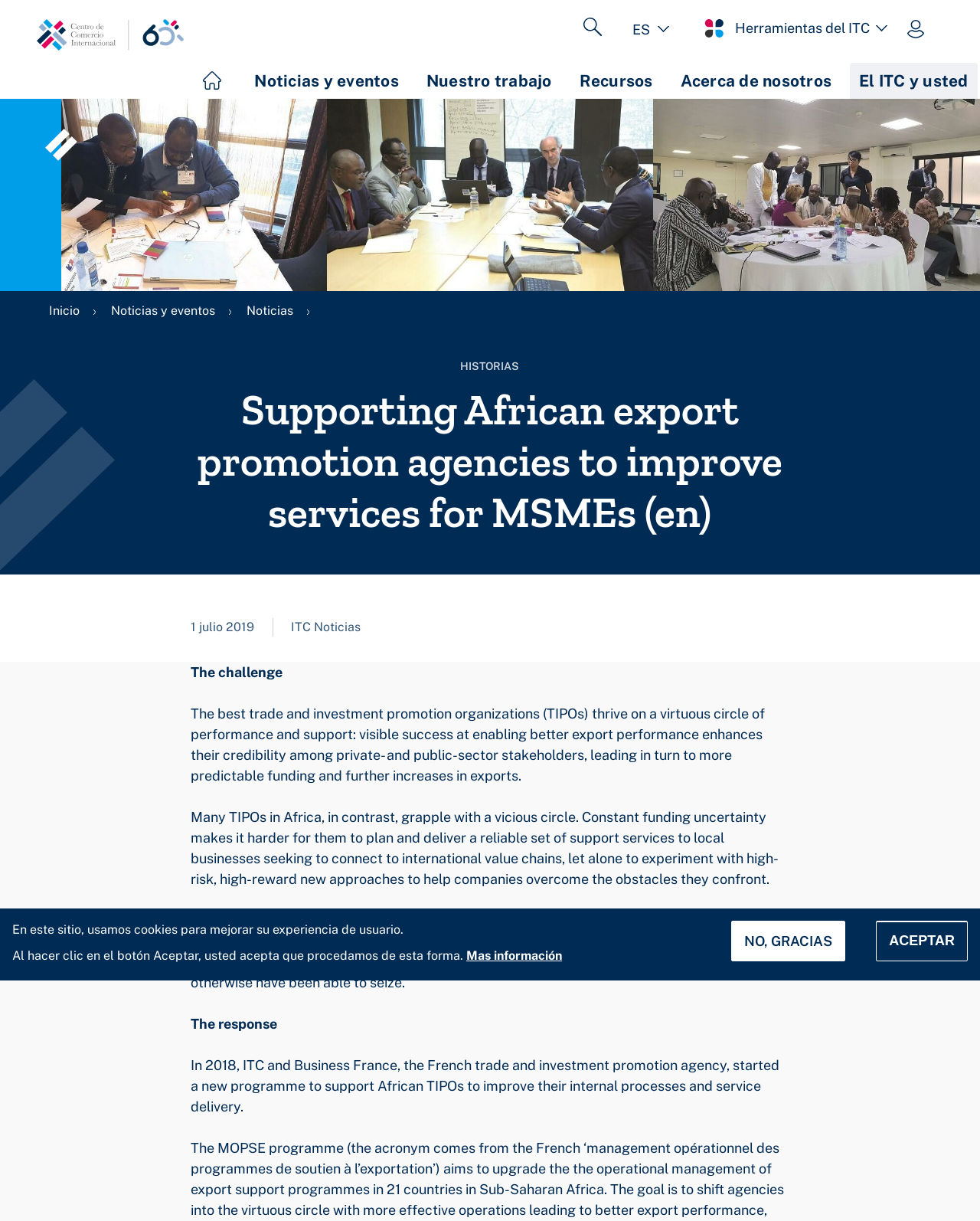Could you find the bounding box coordinates of the clickable area to complete this instruction: "Click the 'Inicio' link"?

[0.038, 0.0, 0.192, 0.081]